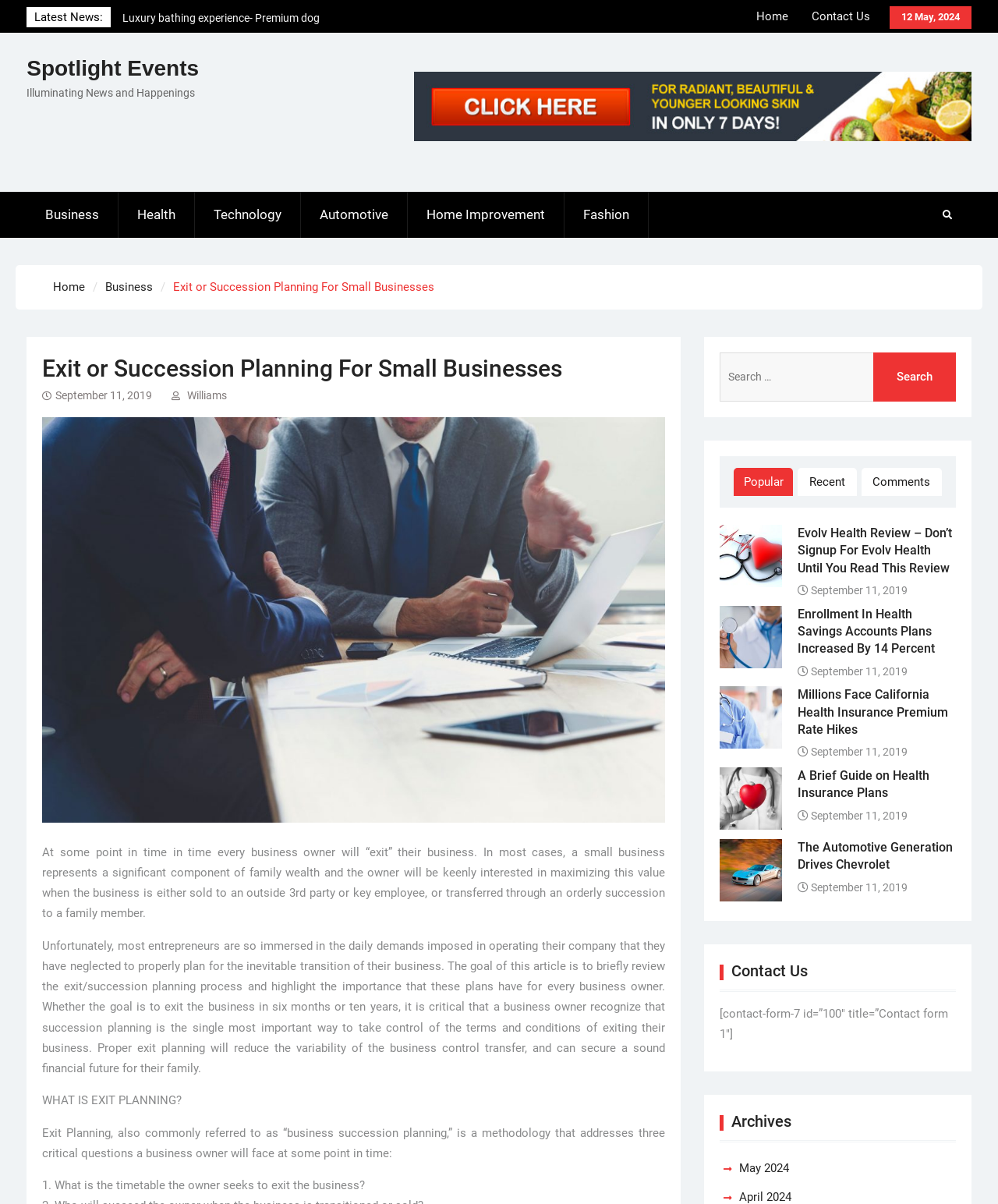What is the date of the latest news?
Refer to the image and respond with a one-word or short-phrase answer.

12 May, 2024